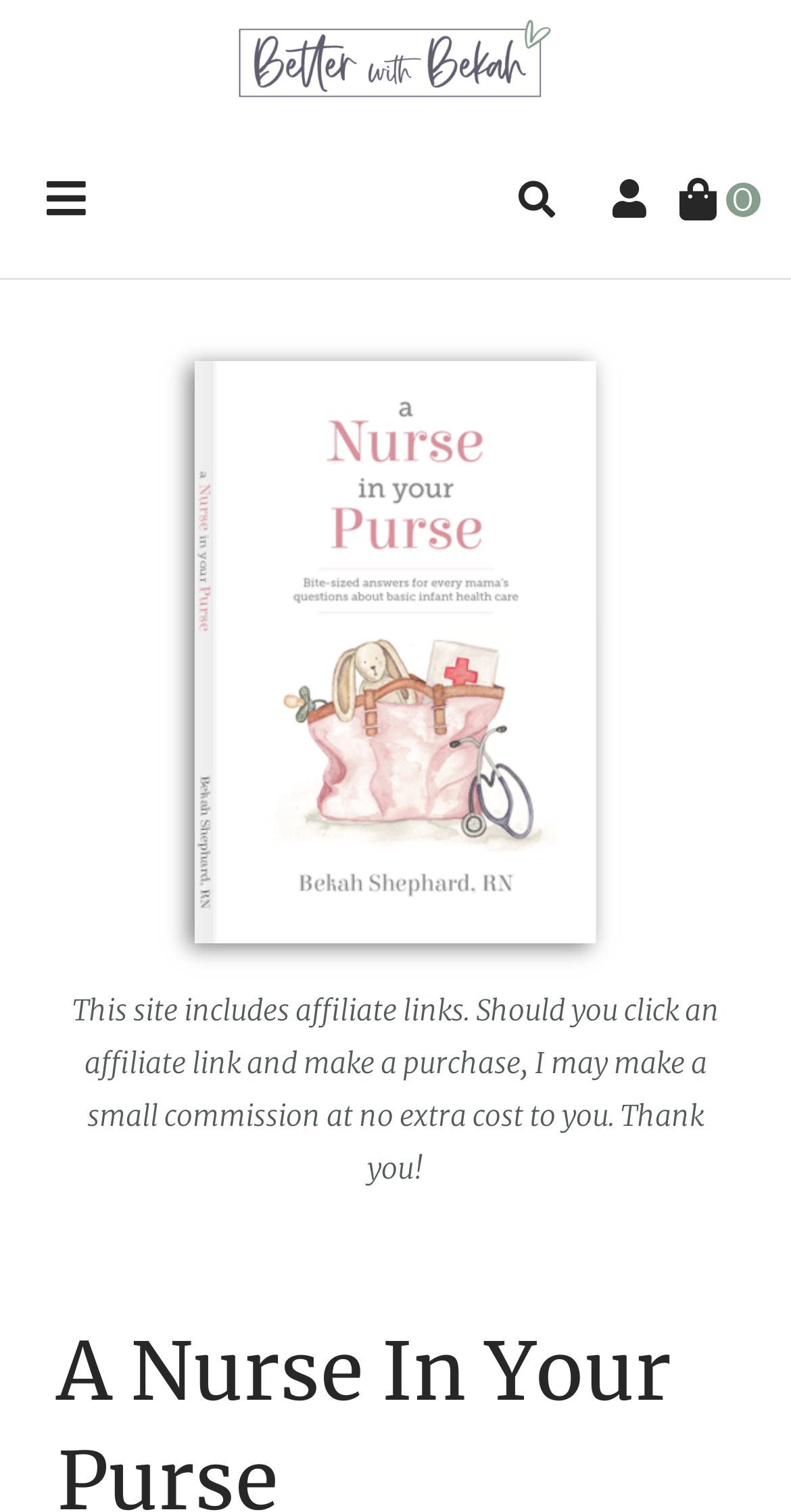Produce a meticulous description of the webpage.

The webpage appears to be a health-related resource for new parents, specifically focusing on helpful healthcare tips. At the top left of the page, there is a logo for "Better with Bekah" accompanied by a link. Next to the logo, there is a button to open or close a menu. 

On the top right side of the page, there is a search bar with a search button. Adjacent to the search bar, there is a link, followed by another link with the text "0". 

Below these top-level elements, there is a prominent section that takes up most of the page's real estate. This section contains a link and a static text paragraph. The paragraph informs users about affiliate links on the site, explaining that clicking on them and making a purchase may result in a small commission for the site owner at no extra cost to the user.

The meta description suggests that the page may provide guidance on caring for a baby, including what to do if the baby has a fever or a stuffy nose, and how to interpret the baby's poop. It also mentions the presence of handy tracking charts. However, these specific details are not explicitly represented in the accessibility tree.